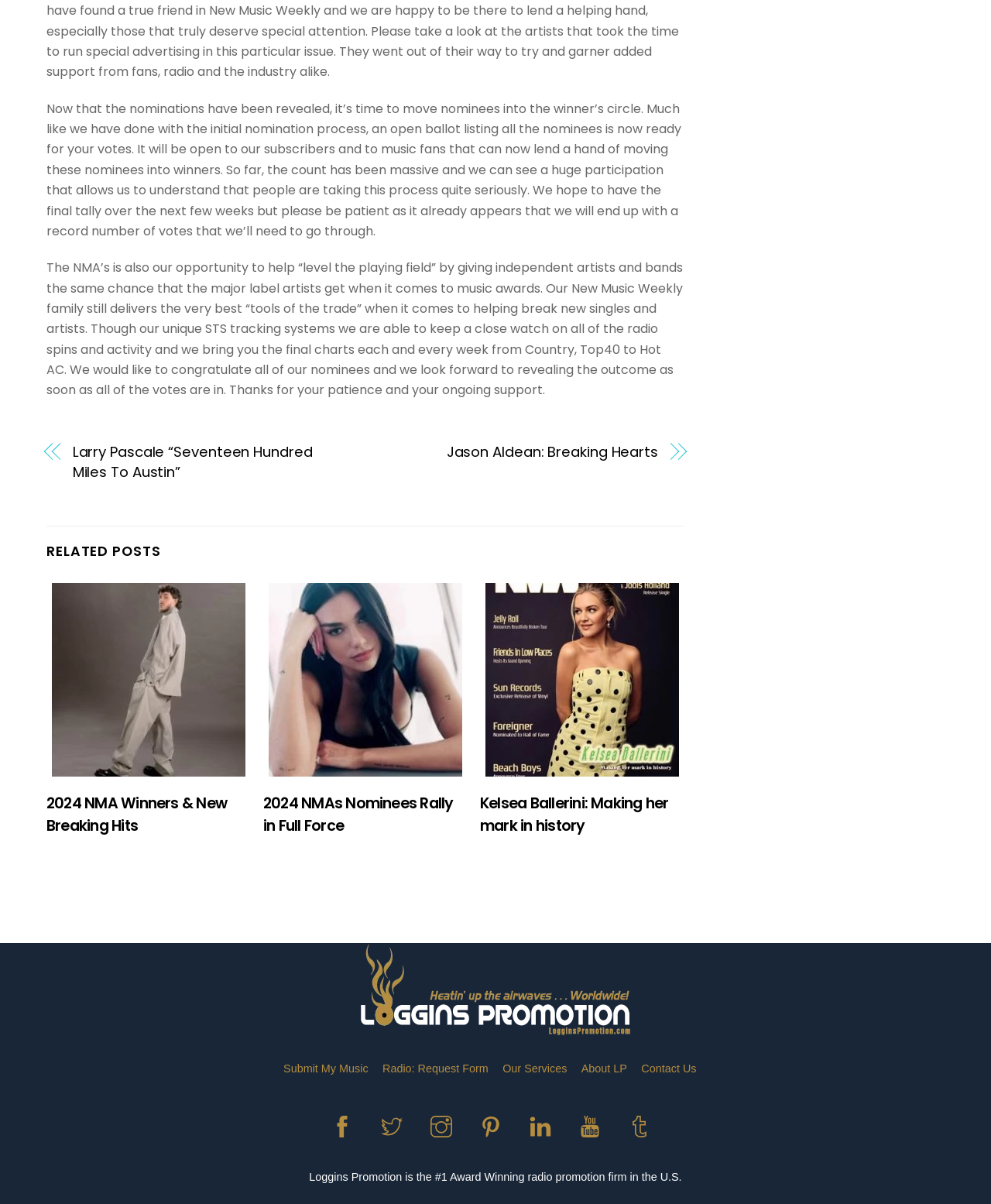Please provide a one-word or short phrase answer to the question:
How many social media platforms are linked on the webpage?

7